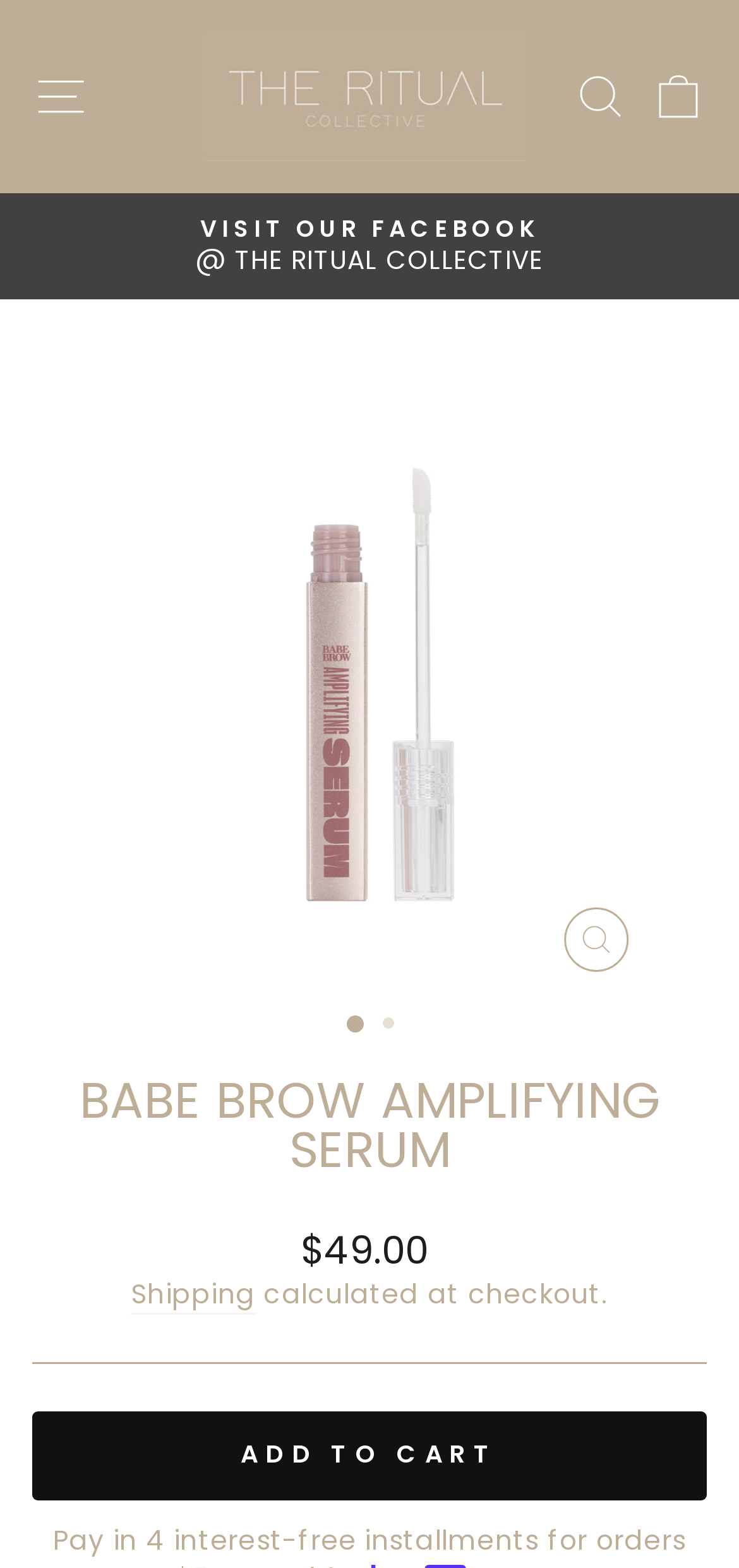What is the name of the product on this page?
Deliver a detailed and extensive answer to the question.

I determined the answer by looking at the heading element with the text 'BABE BROW AMPLIFYING SERUM' which is a prominent element on the page, indicating that it is the main product being featured.